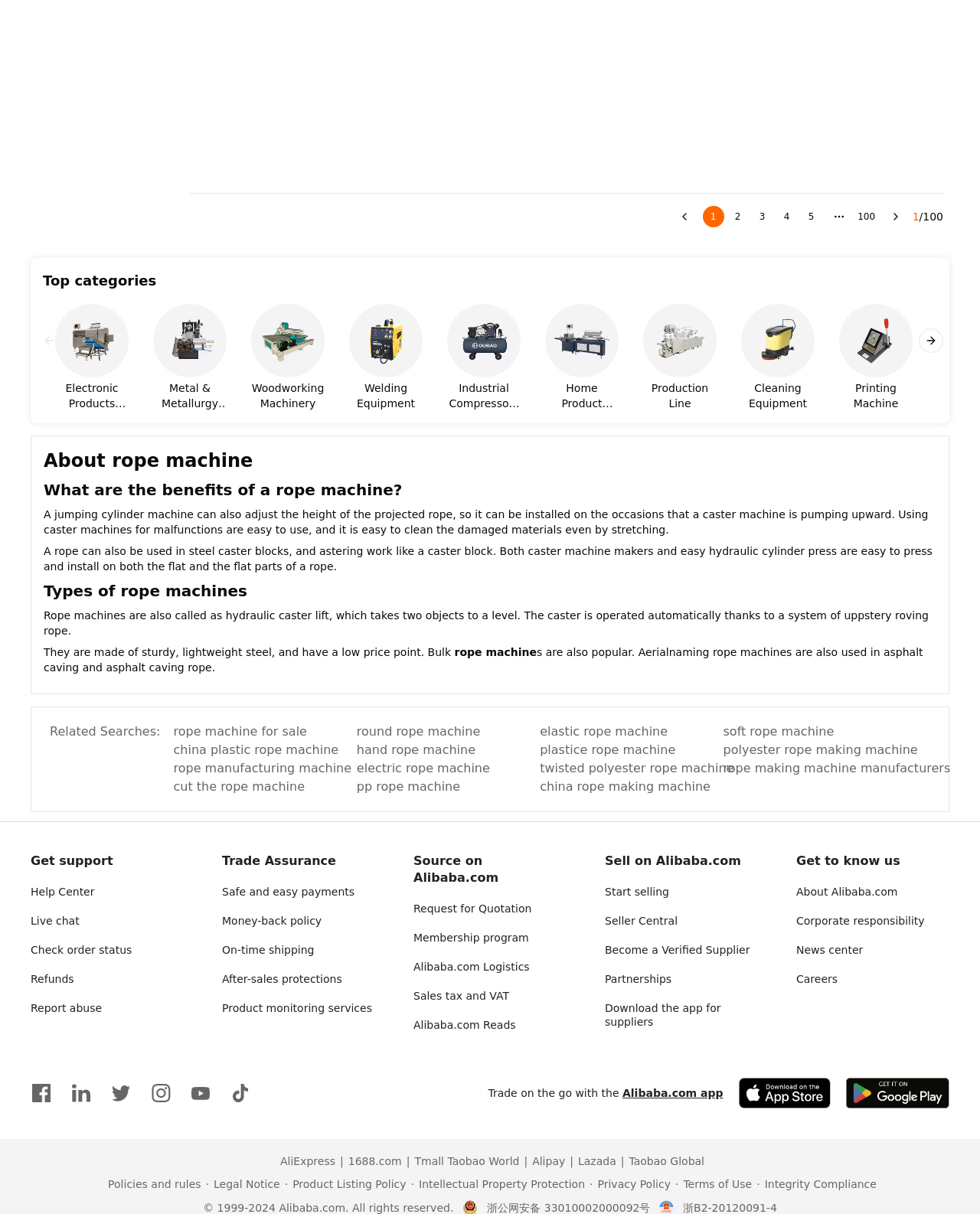Pinpoint the bounding box coordinates of the clickable area necessary to execute the following instruction: "Check the store's working hours". The coordinates should be given as four float numbers between 0 and 1, namely [left, top, right, bottom].

None